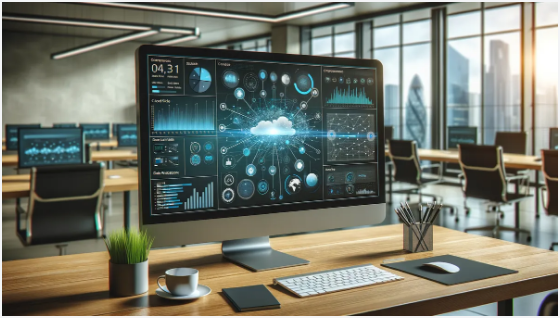Detail the scene shown in the image extensively.

In a modern office setting, a sleek desktop monitor displays an advanced data visualization interface, showcasing real-time analytics and cloud computing data. The screen features various graphical elements, including interactive charts, usage statistics, and network connectivity indicators, visualized through vibrant colors and icons. This high-tech dashboard is set against a backdrop of large windows, allowing natural light to flood the workspace and revealing a cityscape outside. A wooden desk complements the setup, adorned with a stylish coffee cup, a notepad, and a smartphone, enhancing the contemporary feel of the environment. The layout conveys both sophistication and a commitment to leveraging technology for data management and analysis.